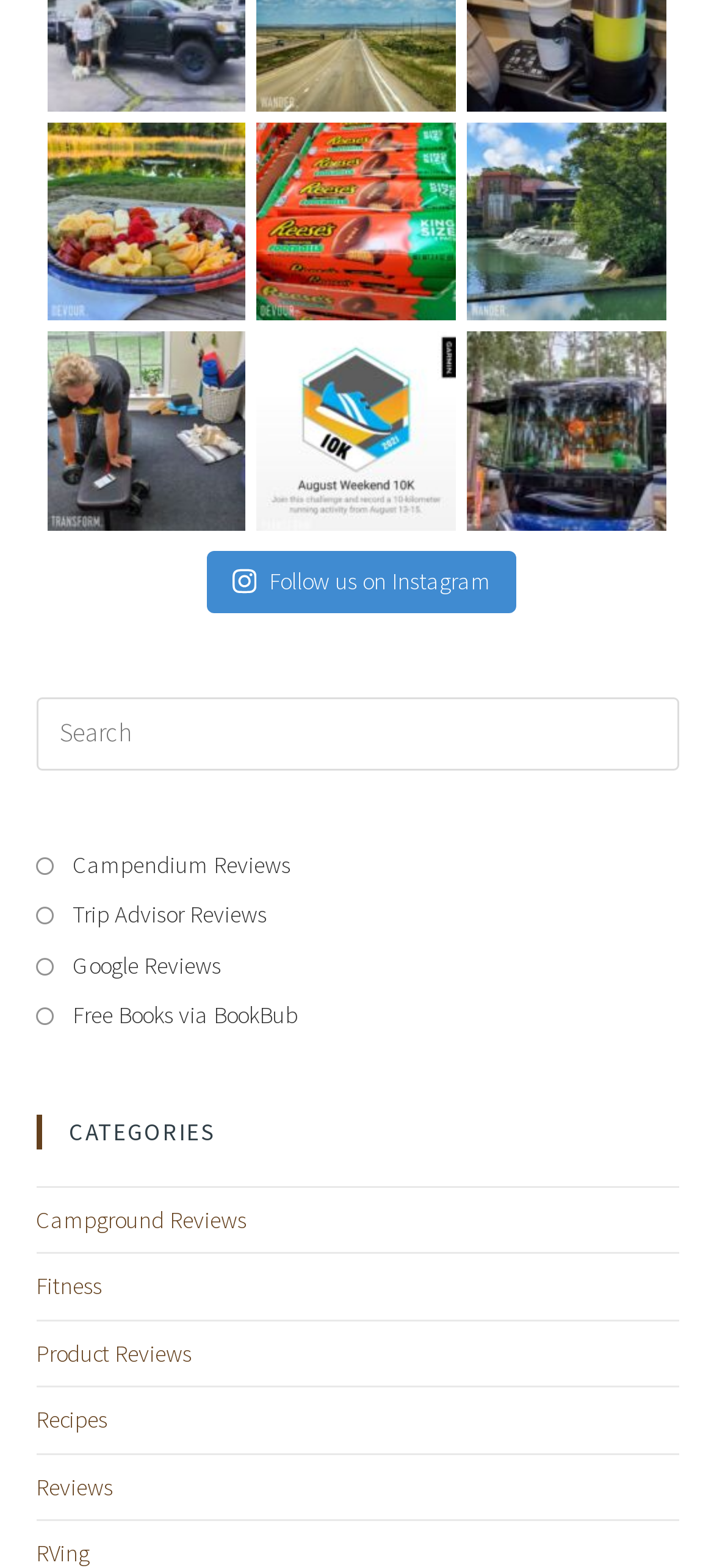How many review platforms are linked on the webpage?
Based on the screenshot, give a detailed explanation to answer the question.

There are three review platforms linked on the webpage, which are Campendium Reviews, Trip Advisor Reviews, and Google Reviews. These links suggest that the website provides reviews on these platforms.